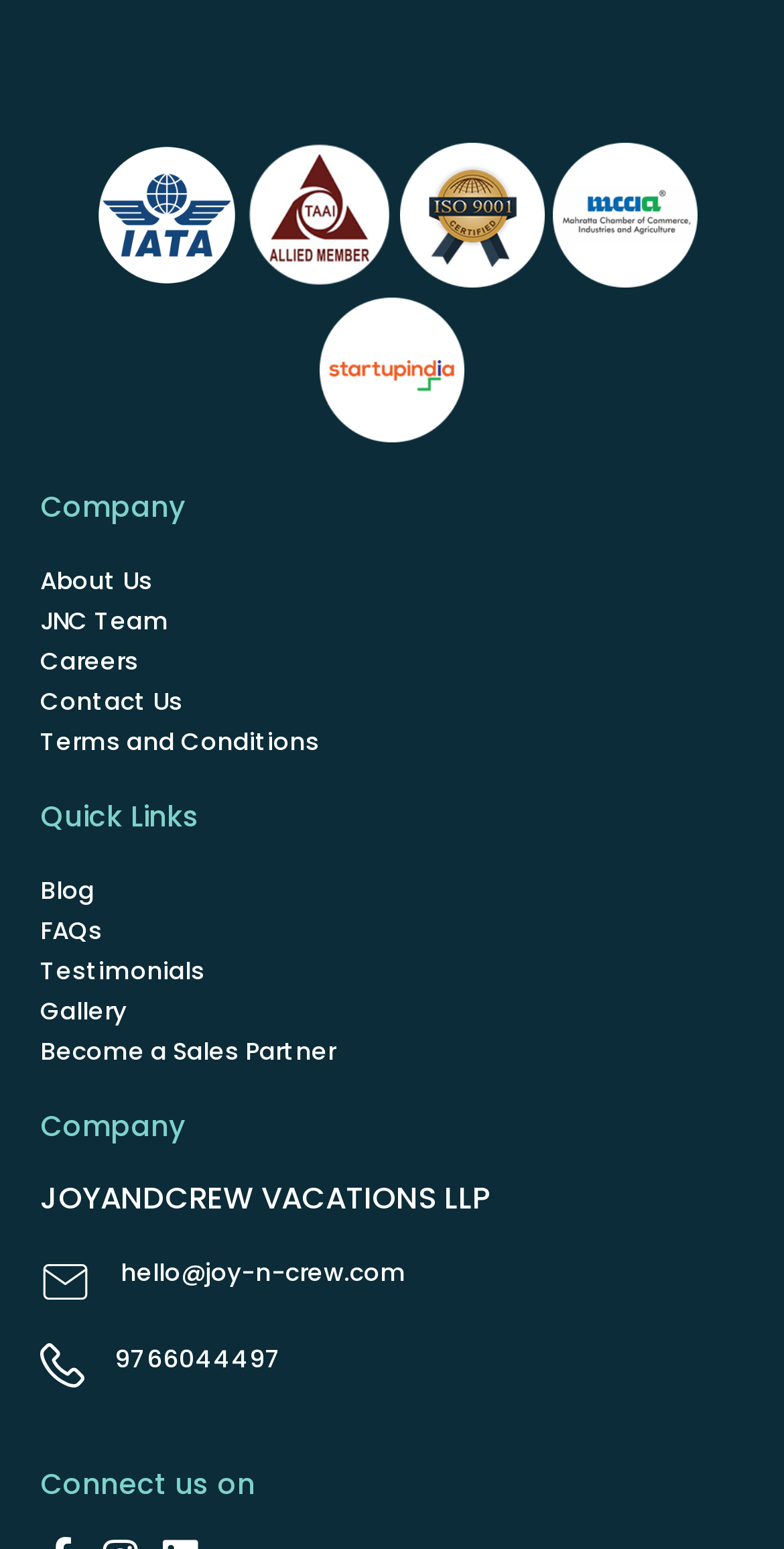By analyzing the image, answer the following question with a detailed response: What is the phone number provided?

The phone number provided can be found at the bottom of the webpage, which is '9766044497'.